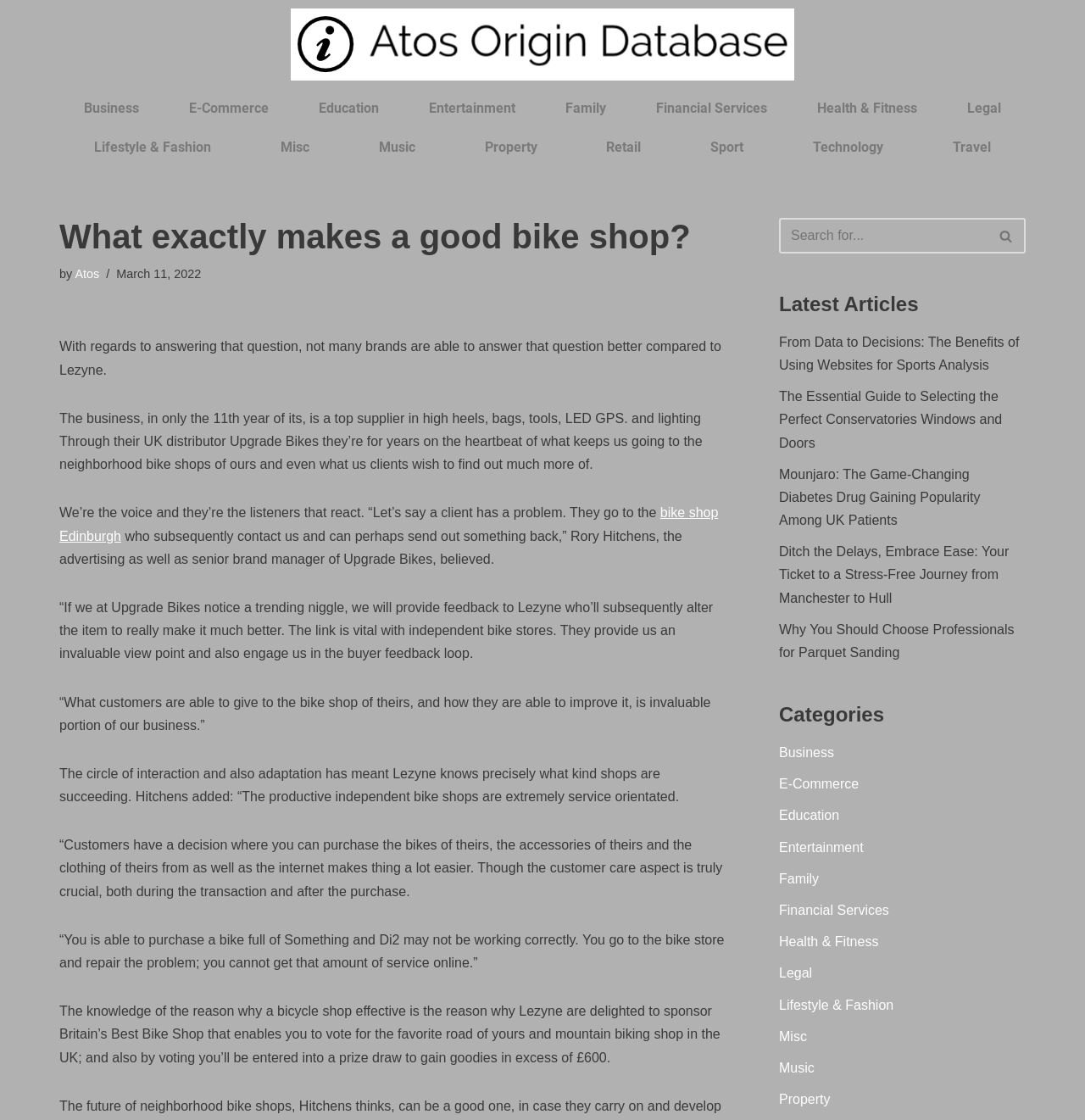Look at the image and give a detailed response to the following question: What is the purpose of the feedback loop between Lezyne and independent bike shops?

The answer can be found in the paragraph where Rory Hitchens explains the feedback loop between Lezyne and independent bike shops. He mentions that if Upgrade Bikes notices a trending issue, they provide feedback to Lezyne, who then alter the product to make it better.